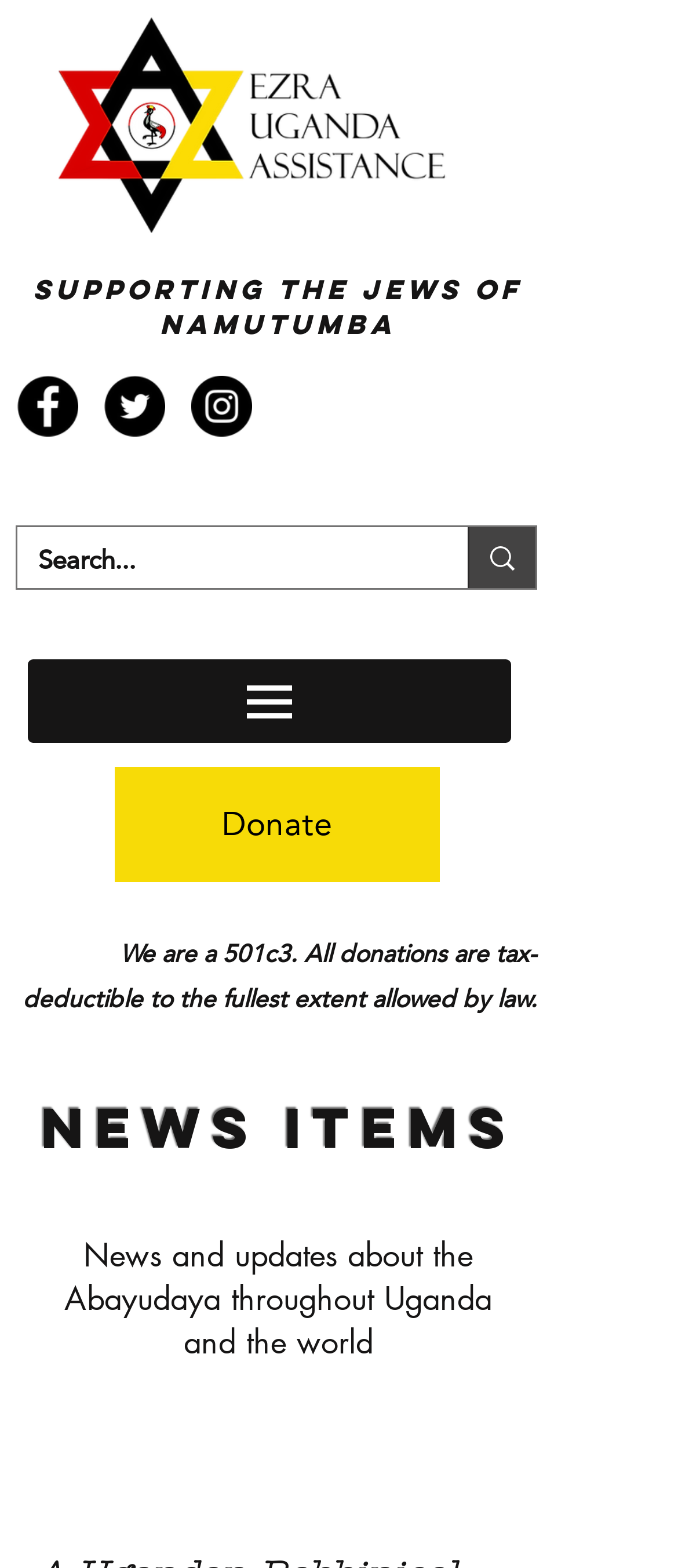Extract the bounding box coordinates of the UI element described: "Edit CV photoshop". Provide the coordinates in the format [left, top, right, bottom] with values ranging from 0 to 1.

None